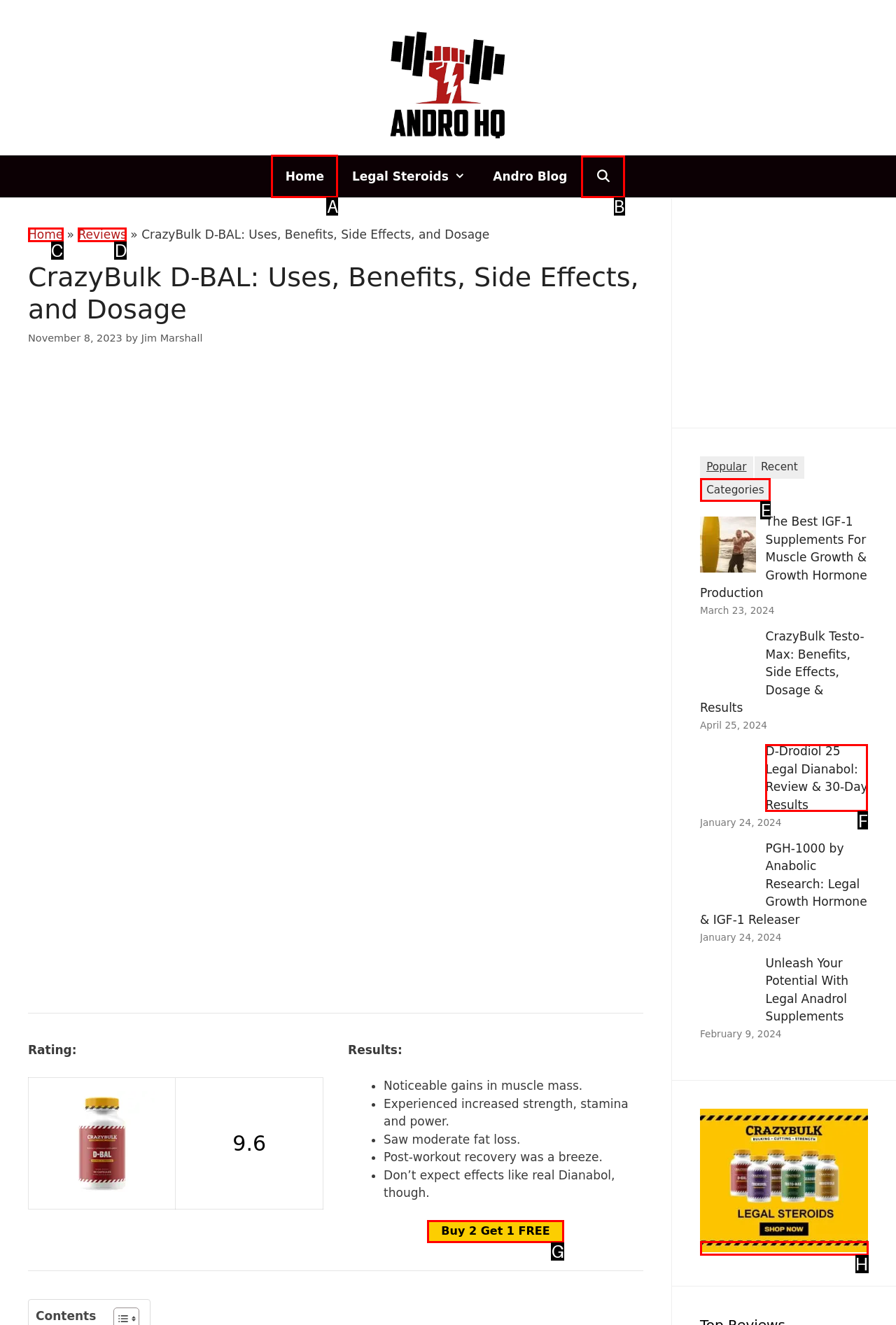Identify the HTML element I need to click to complete this task: Click on the 'Home' link Provide the option's letter from the available choices.

A